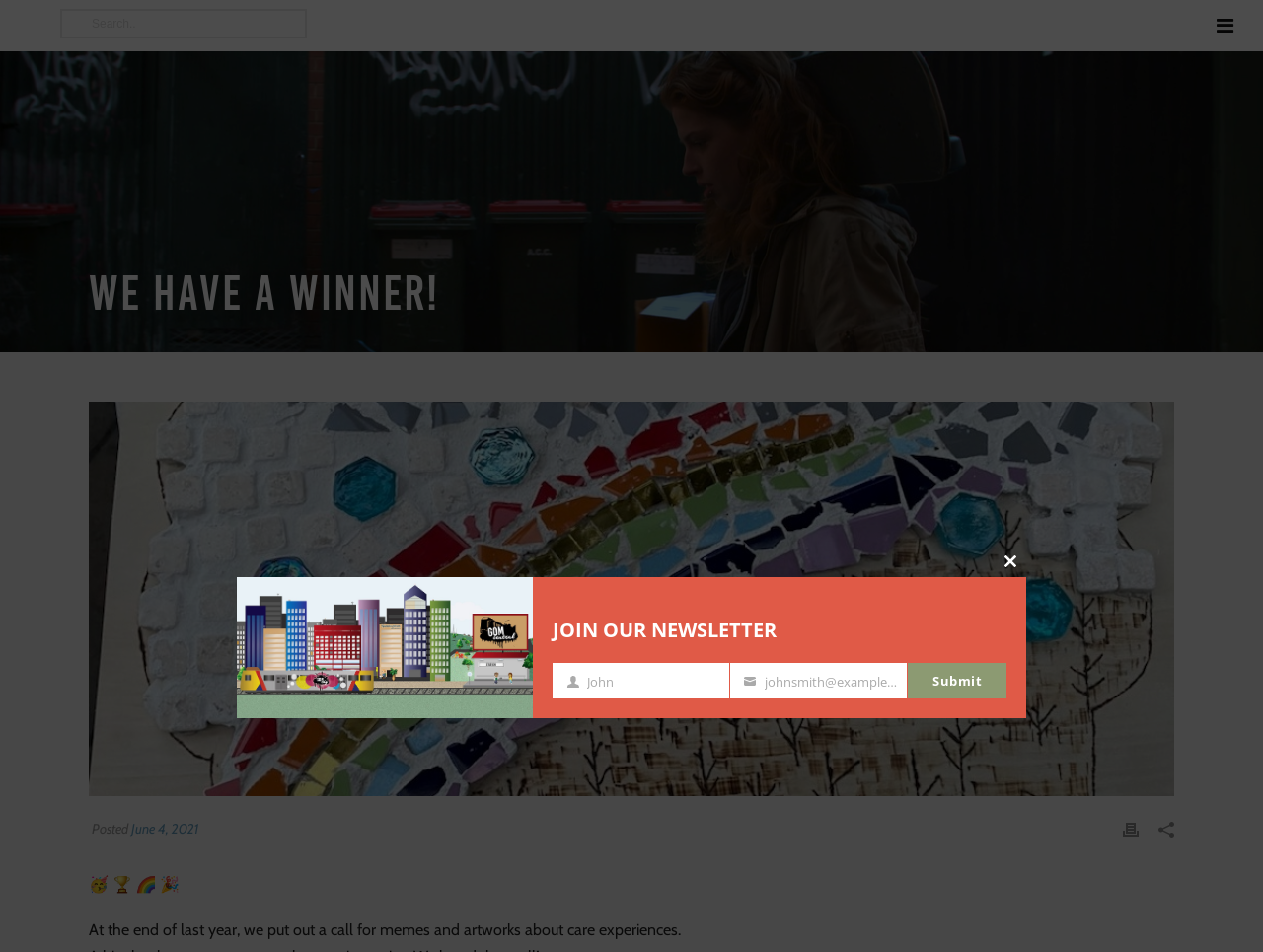Locate the bounding box coordinates of the element to click to perform the following action: 'Close this module'. The coordinates should be given as four float values between 0 and 1, in the form of [left, top, right, bottom].

[0.788, 0.573, 0.812, 0.606]